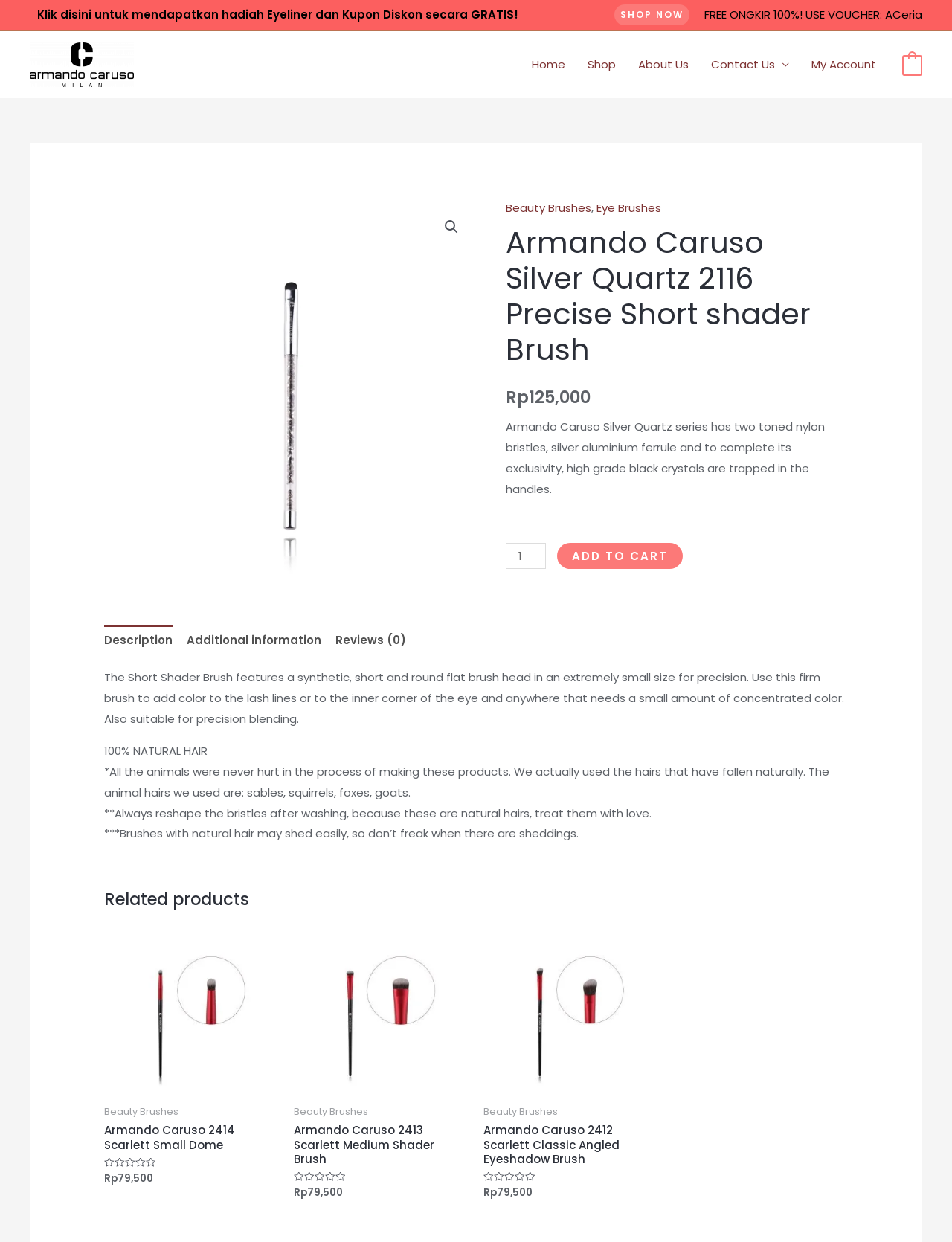What is the function of the Short Shader Brush?
Look at the image and provide a detailed response to the question.

I found the function of the brush by reading the product description which states 'Use this firm brush to add color to the lash lines or to the inner corner of the eye and anywhere that needs a small amount of concentrated color.'